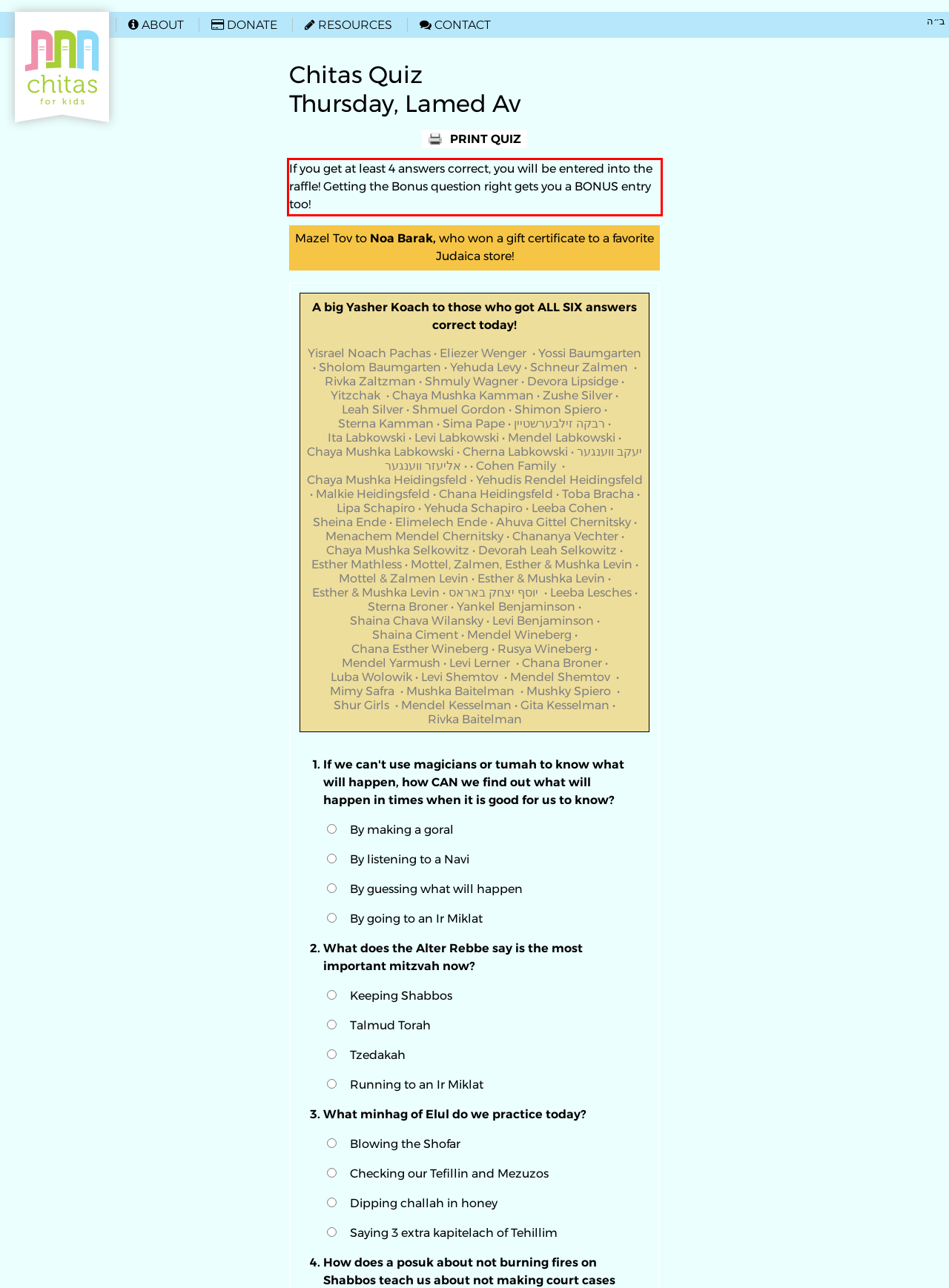There is a screenshot of a webpage with a red bounding box around a UI element. Please use OCR to extract the text within the red bounding box.

If you get at least 4 answers correct, you will be entered into the raffle! Getting the Bonus question right gets you a BONUS entry too!